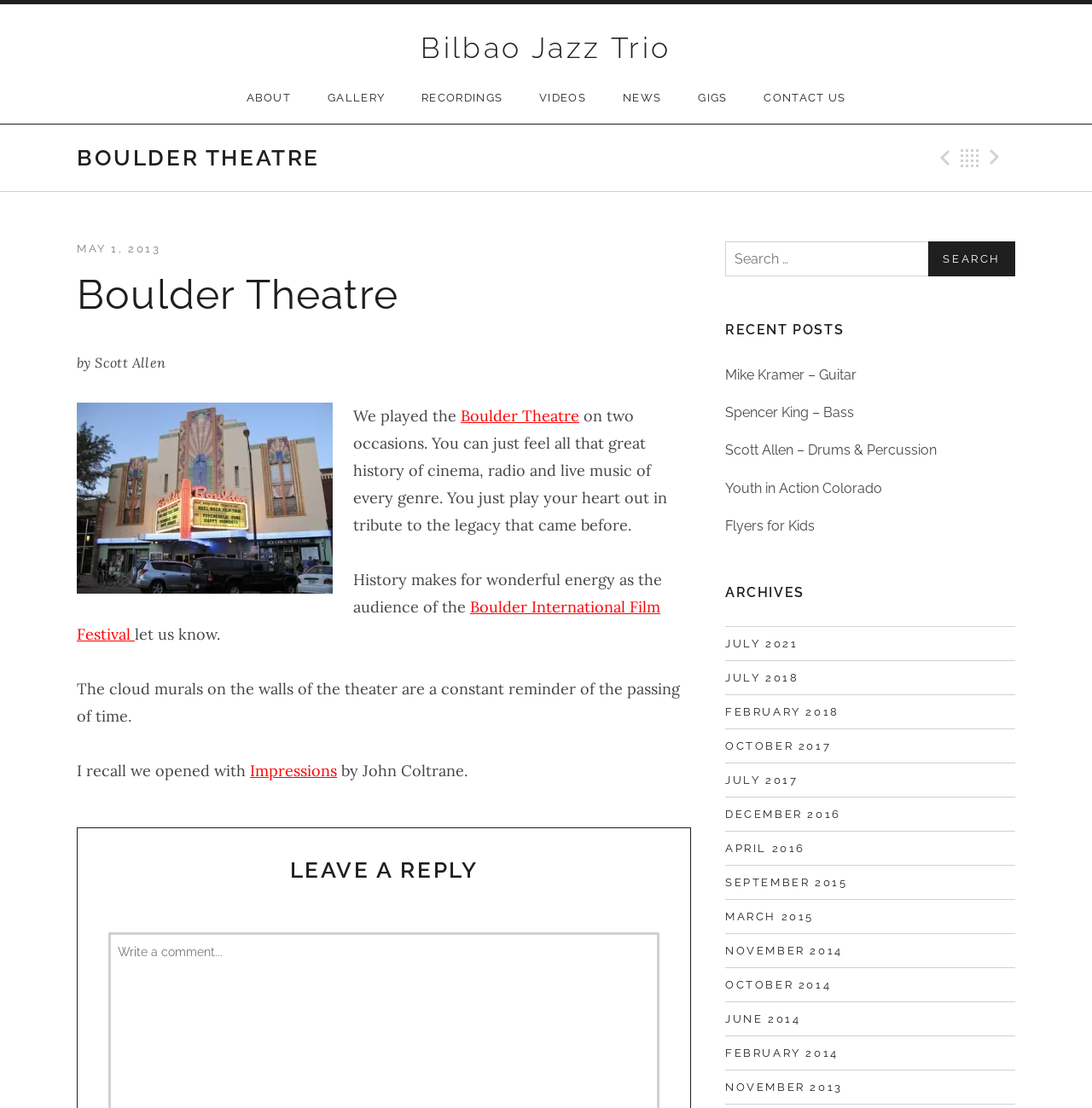Please extract and provide the main headline of the webpage.

Bilbao Jazz Trio